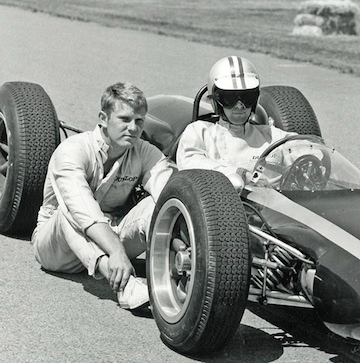What type of car is featured?
With the help of the image, please provide a detailed response to the question.

The car in the image is an open-wheel car, which is a type of car that is designed for speed and performance, as evident from its sleek design and powerful tires.